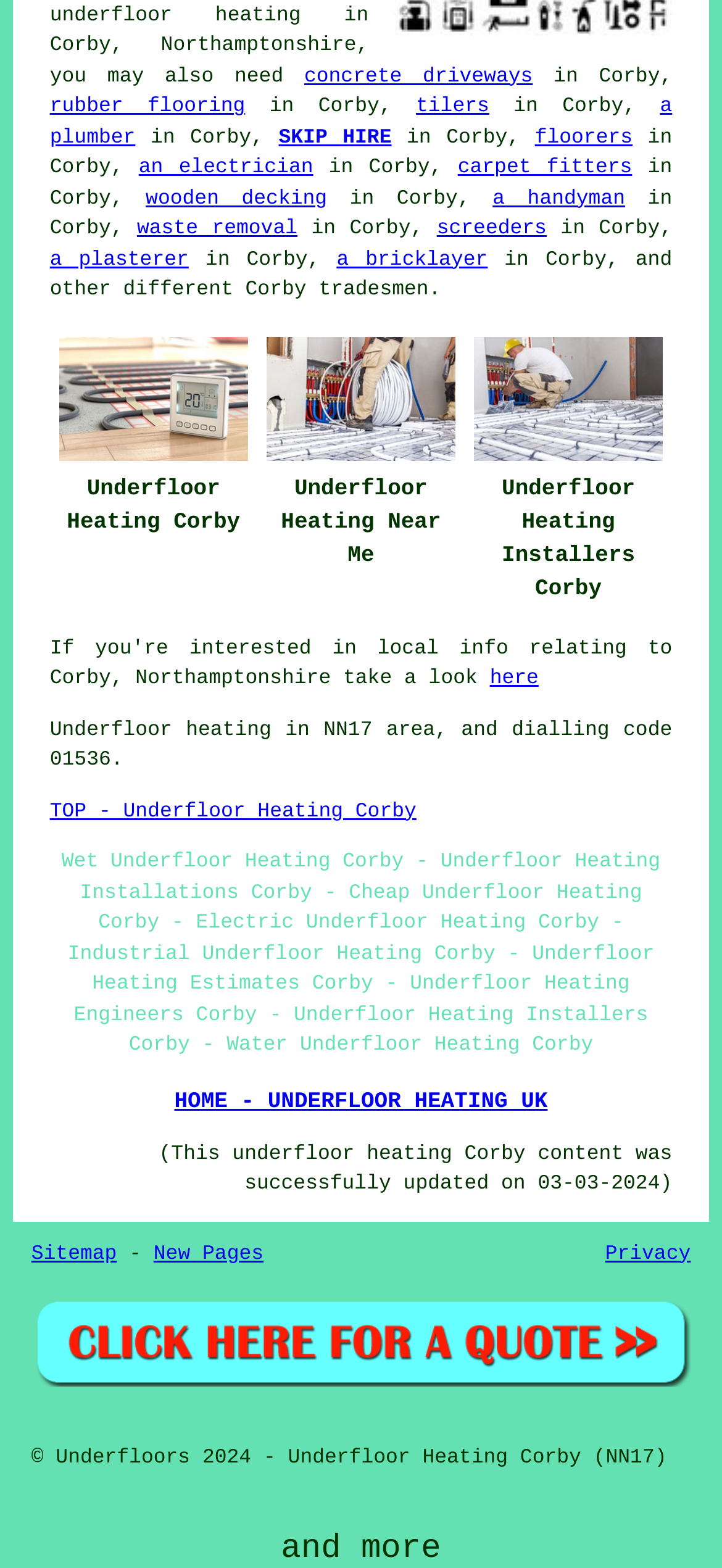Find the bounding box of the UI element described as: "HOME - UNDERFLOOR HEATING UK". The bounding box coordinates should be given as four float values between 0 and 1, i.e., [left, top, right, bottom].

[0.241, 0.694, 0.758, 0.71]